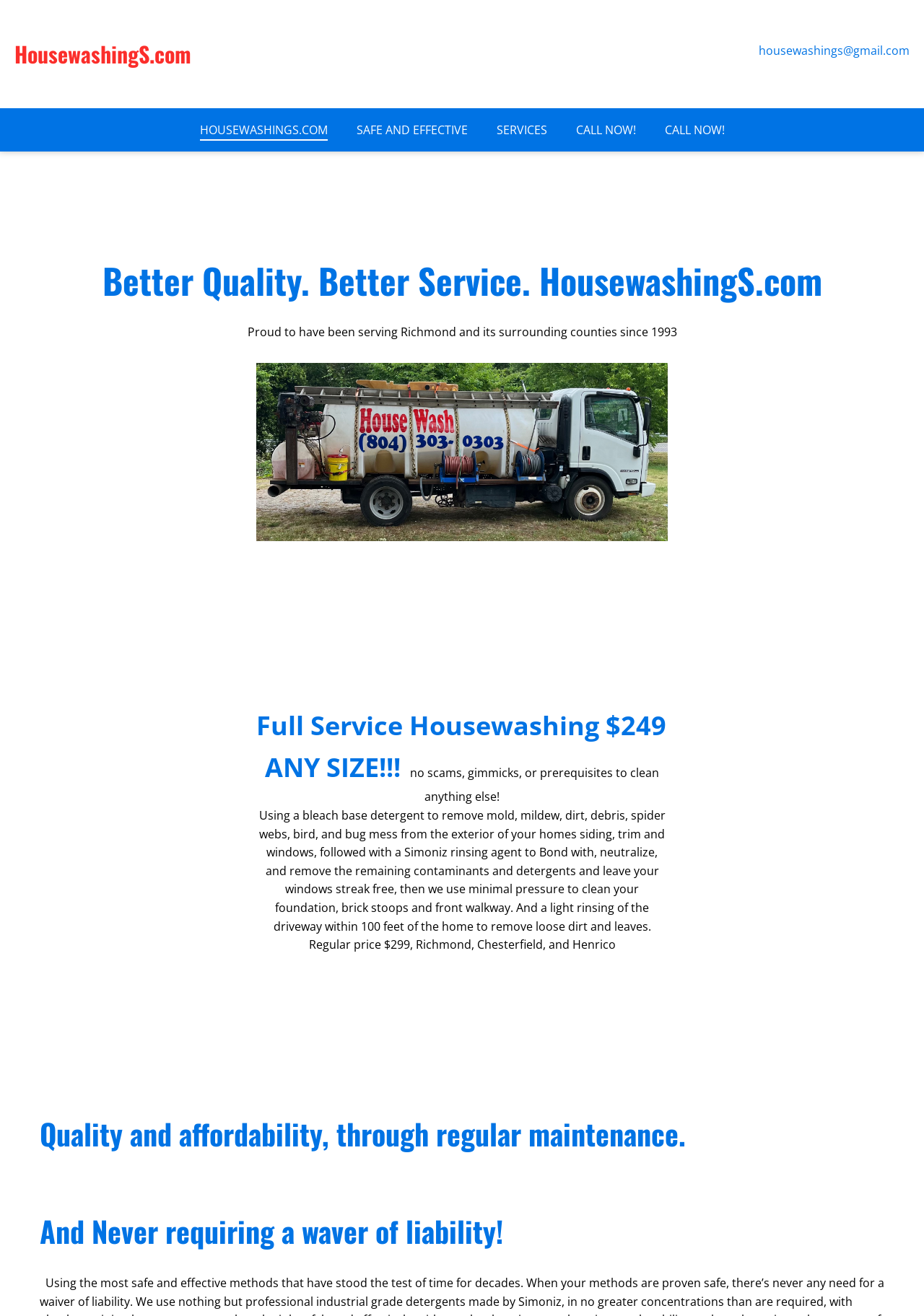What is the price of the full service house washing?
By examining the image, provide a one-word or phrase answer.

$249